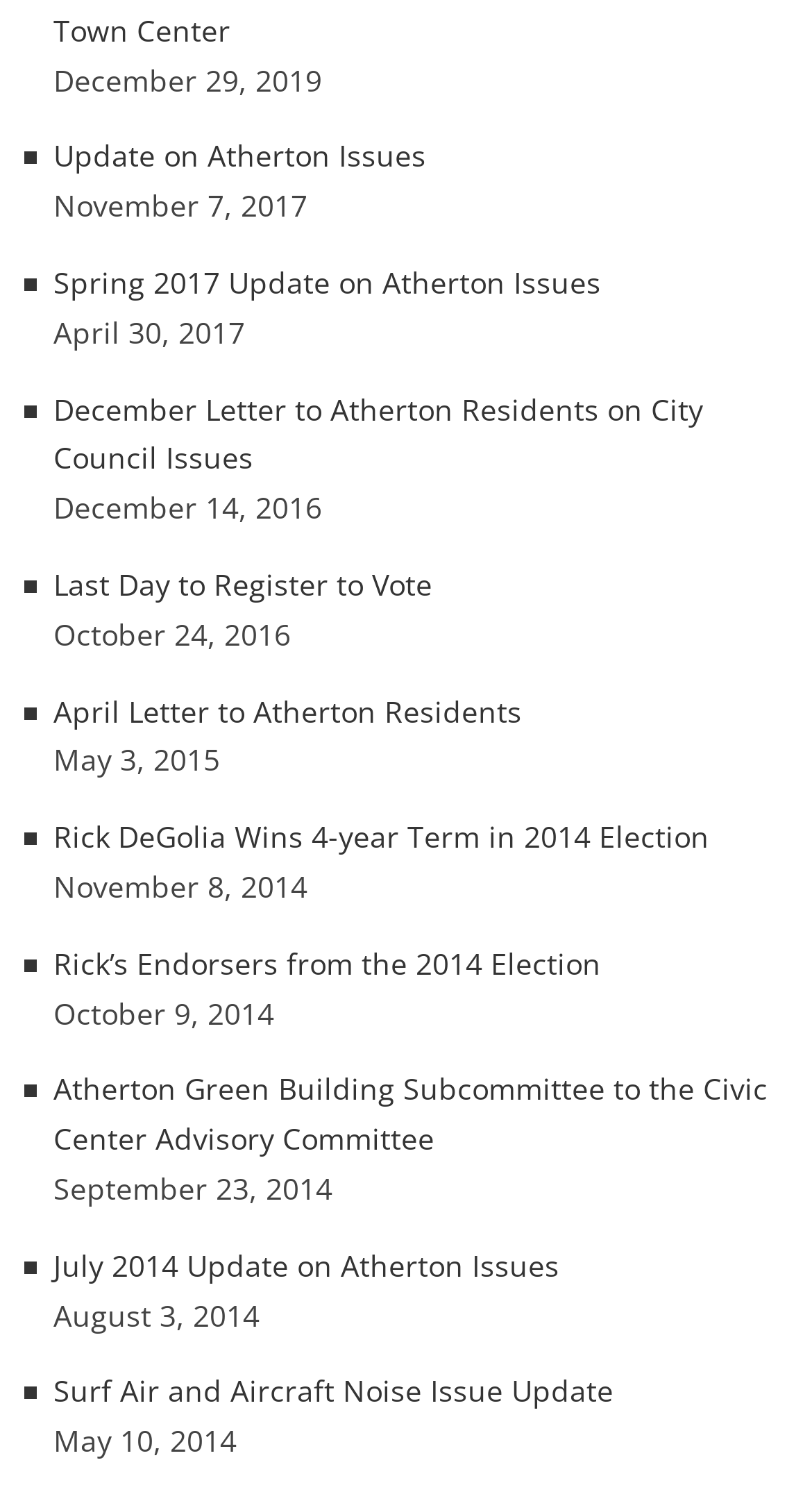Examine the screenshot and answer the question in as much detail as possible: What is the most recent date mentioned?

I looked at the dates mentioned on the webpage and found that the most recent one is December 29, 2019, which is located at the top of the page.